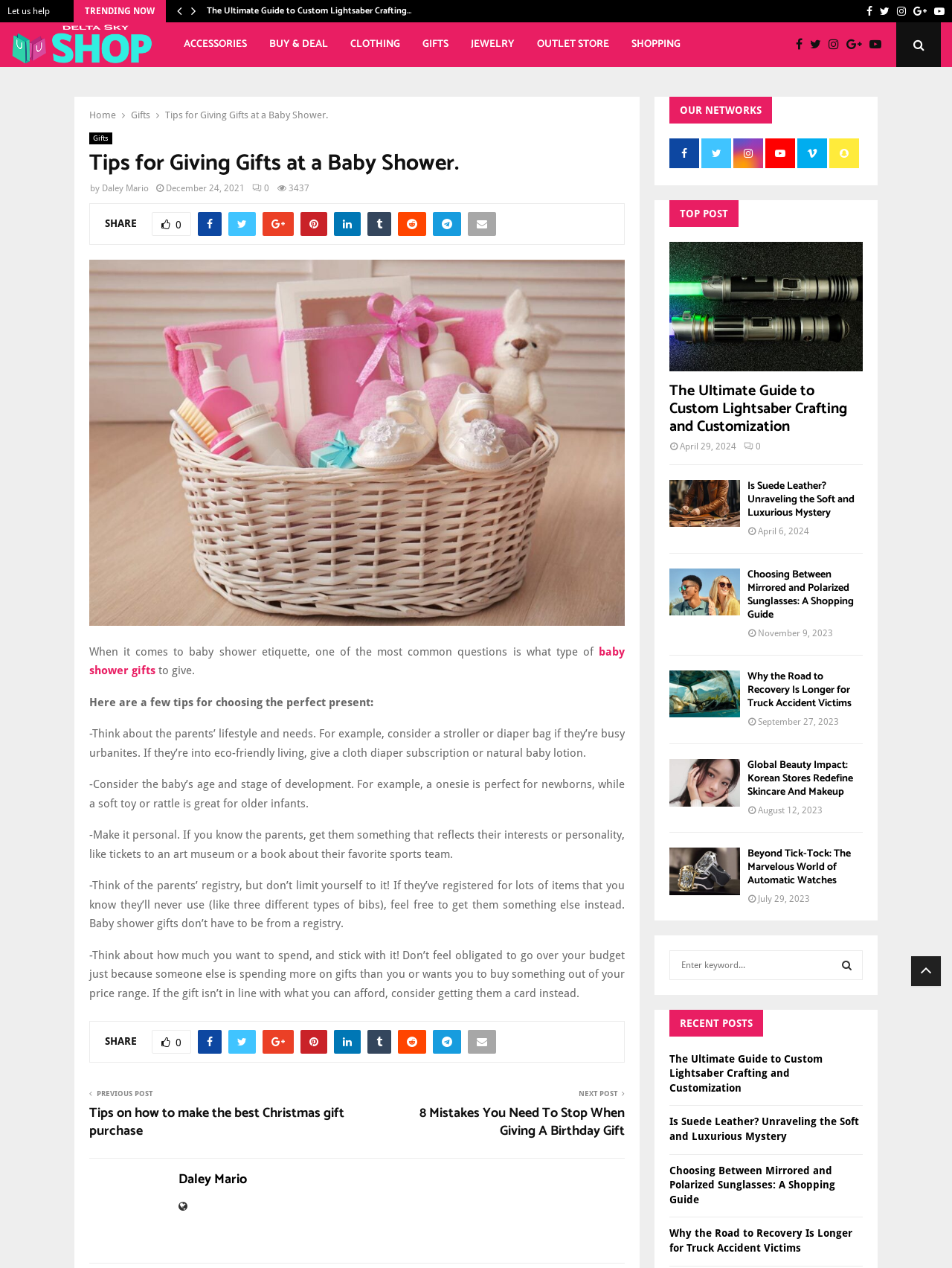Please specify the coordinates of the bounding box for the element that should be clicked to carry out this instruction: "Click on 'ACCESSORIES'". The coordinates must be four float numbers between 0 and 1, formatted as [left, top, right, bottom].

[0.193, 0.018, 0.259, 0.053]